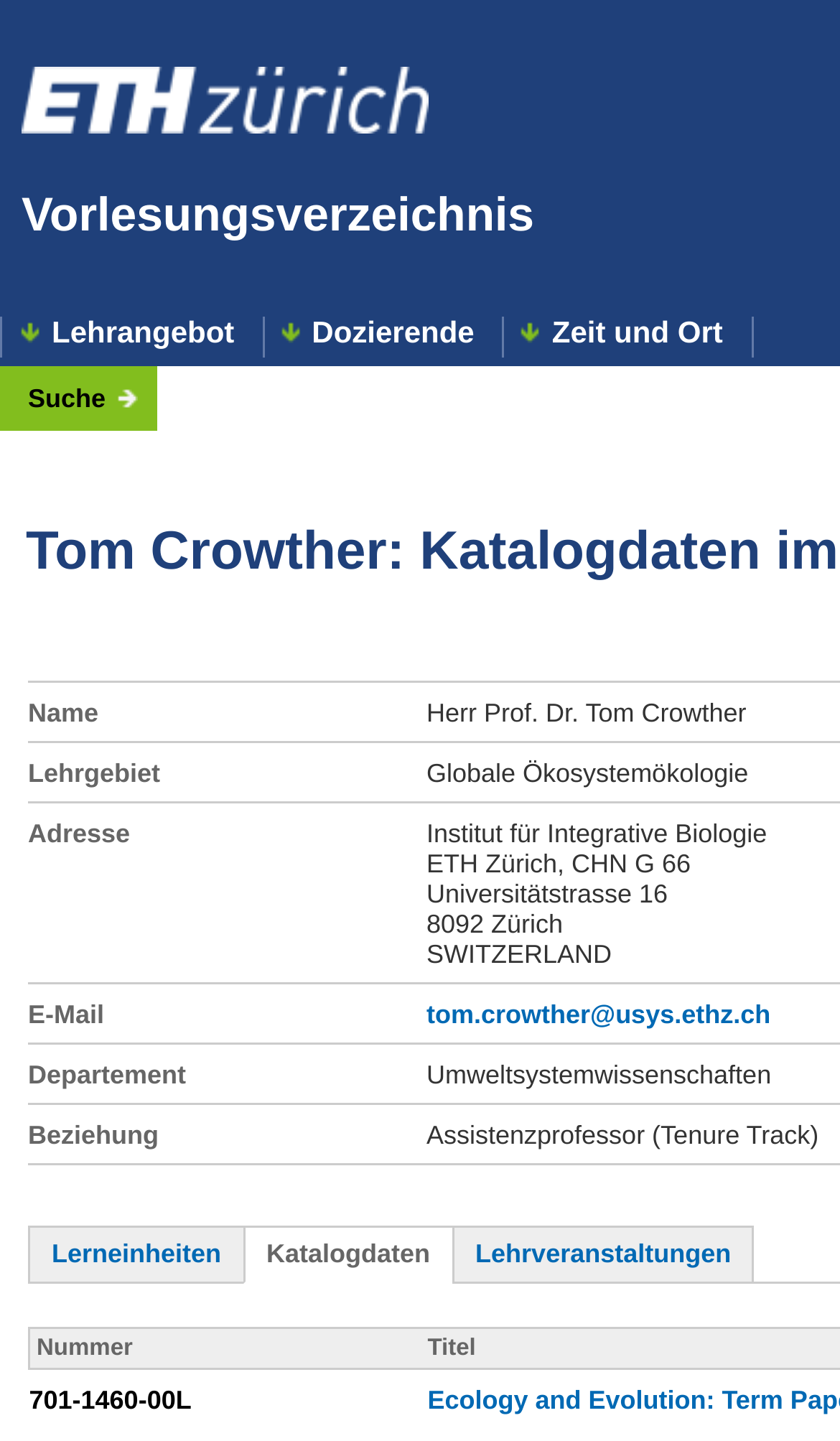Highlight the bounding box coordinates of the element you need to click to perform the following instruction: "go to ETH homepage."

[0.026, 0.046, 0.51, 0.097]